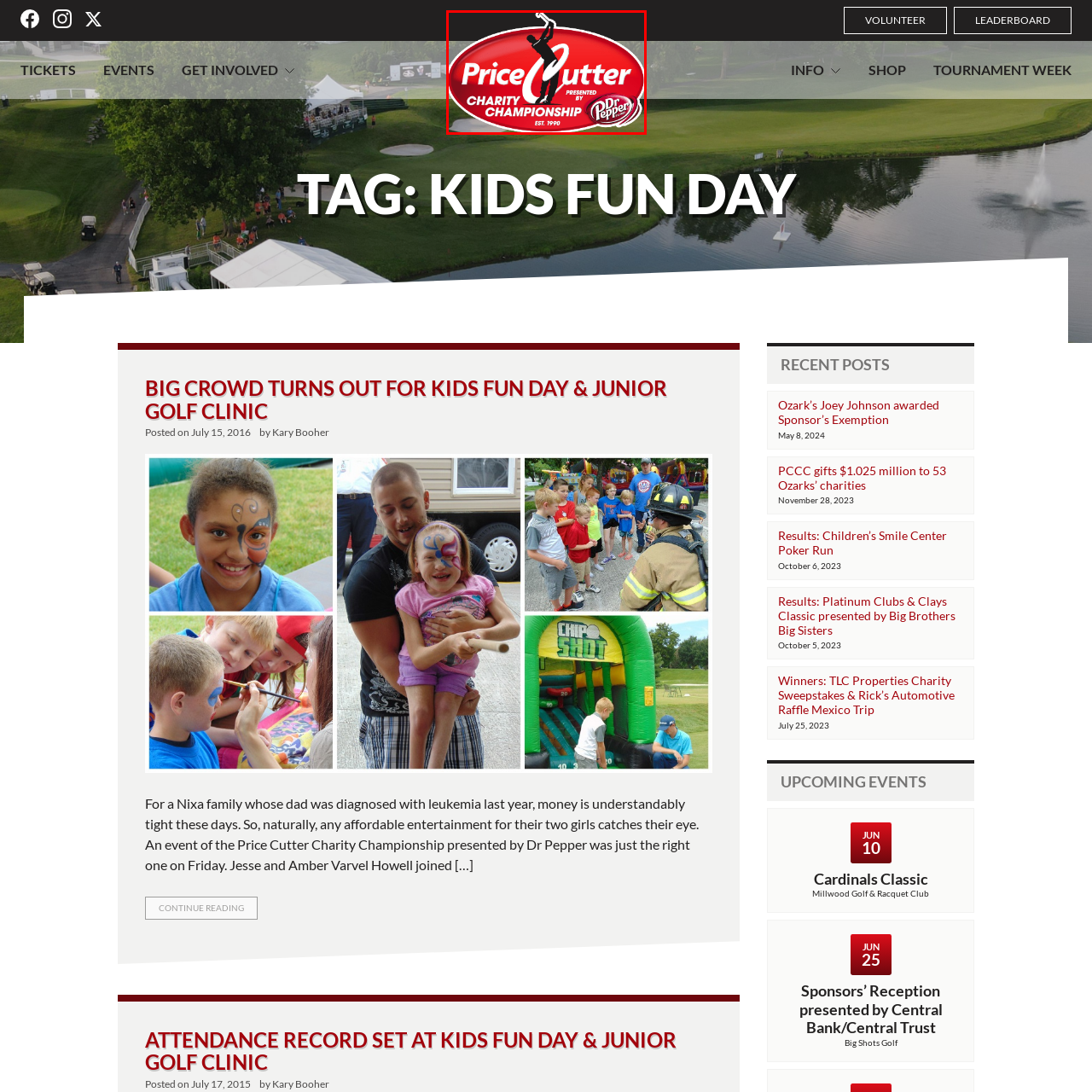Please look at the image highlighted by the red bounding box and provide a single word or phrase as an answer to this question:
Who presents the tournament?

Dr Pepper